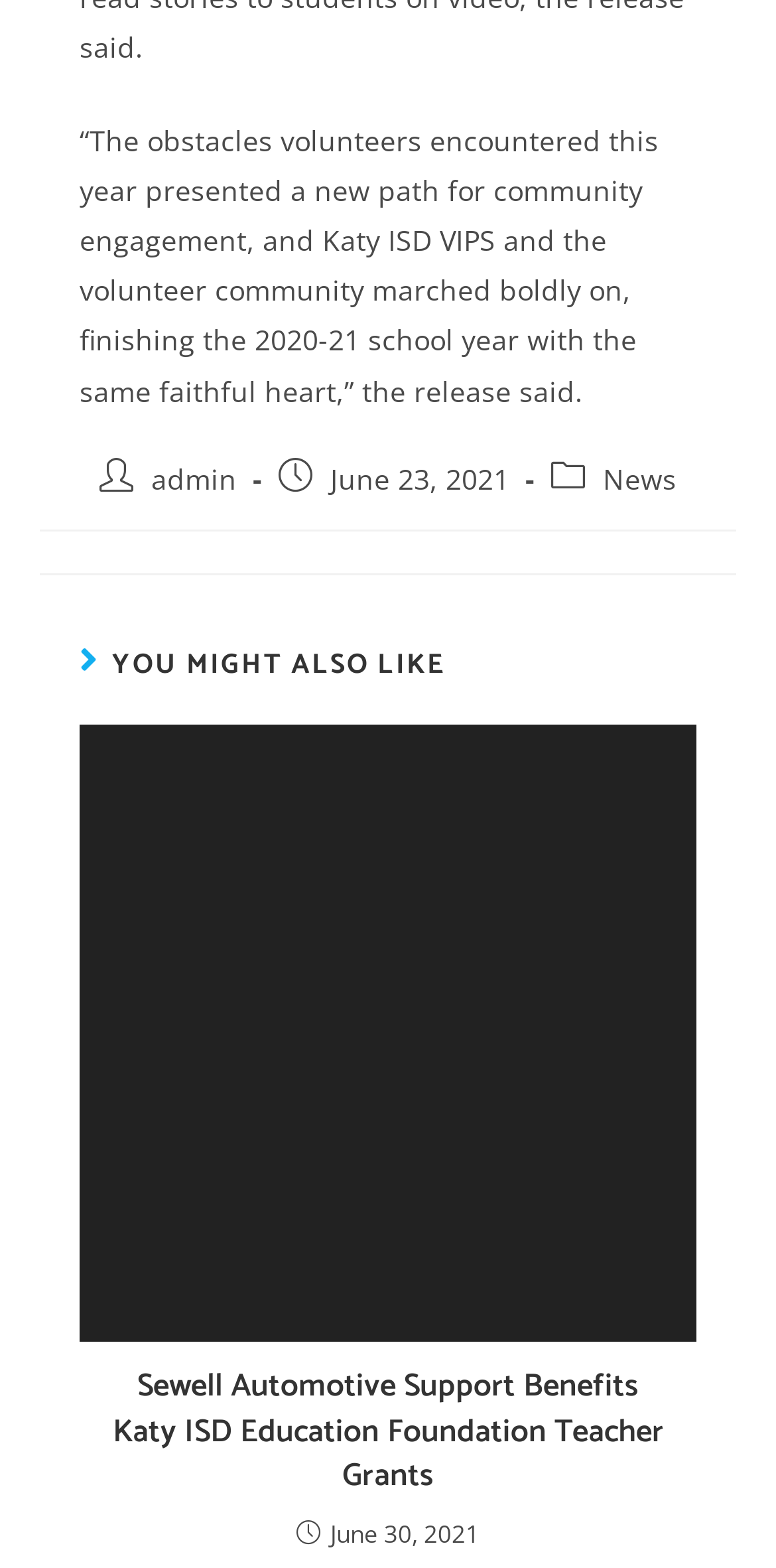Calculate the bounding box coordinates for the UI element based on the following description: "admin". Ensure the coordinates are four float numbers between 0 and 1, i.e., [left, top, right, bottom].

[0.195, 0.293, 0.305, 0.317]